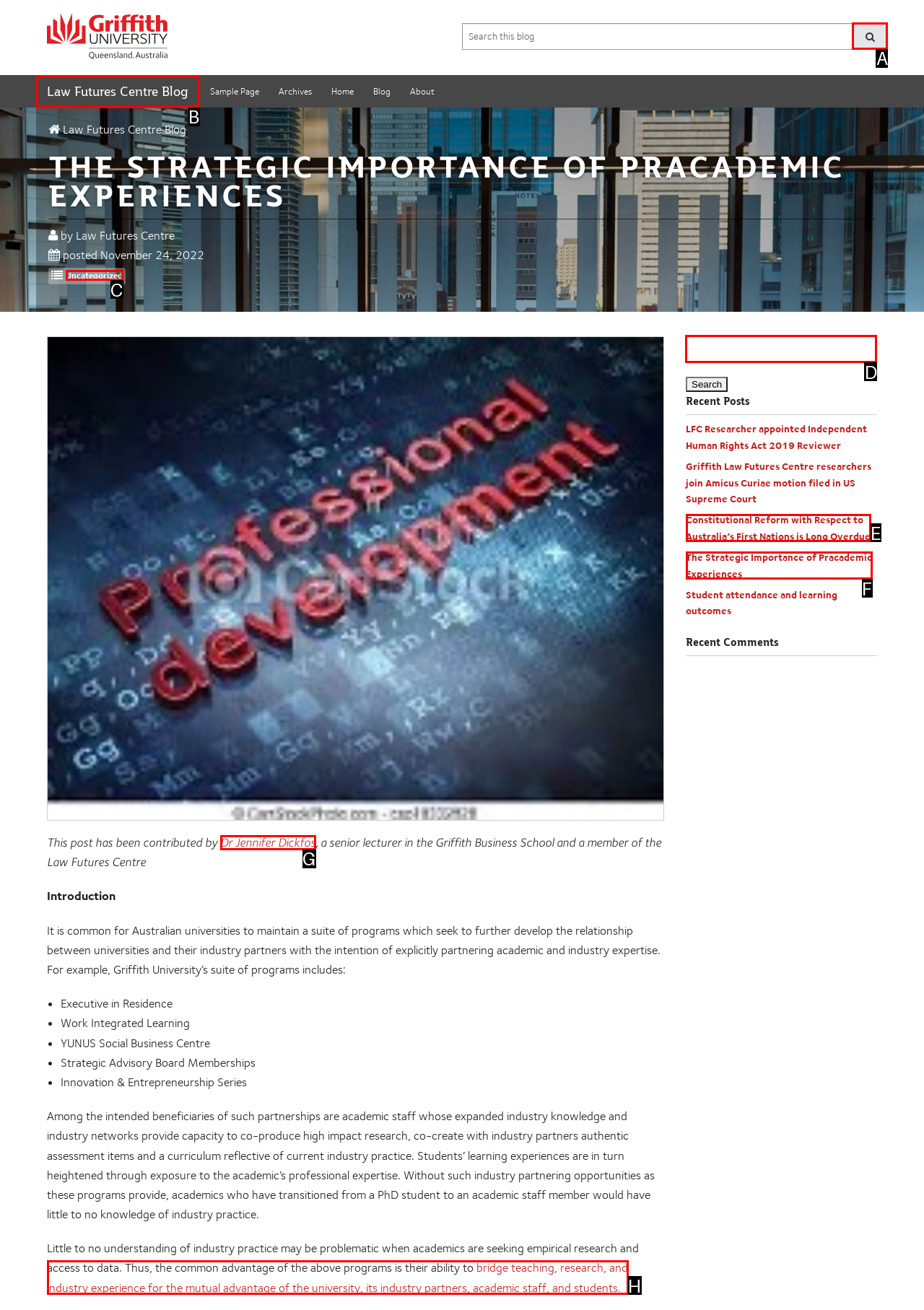Identify the correct UI element to click to achieve the task: Search for a specific topic.
Answer with the letter of the appropriate option from the choices given.

D